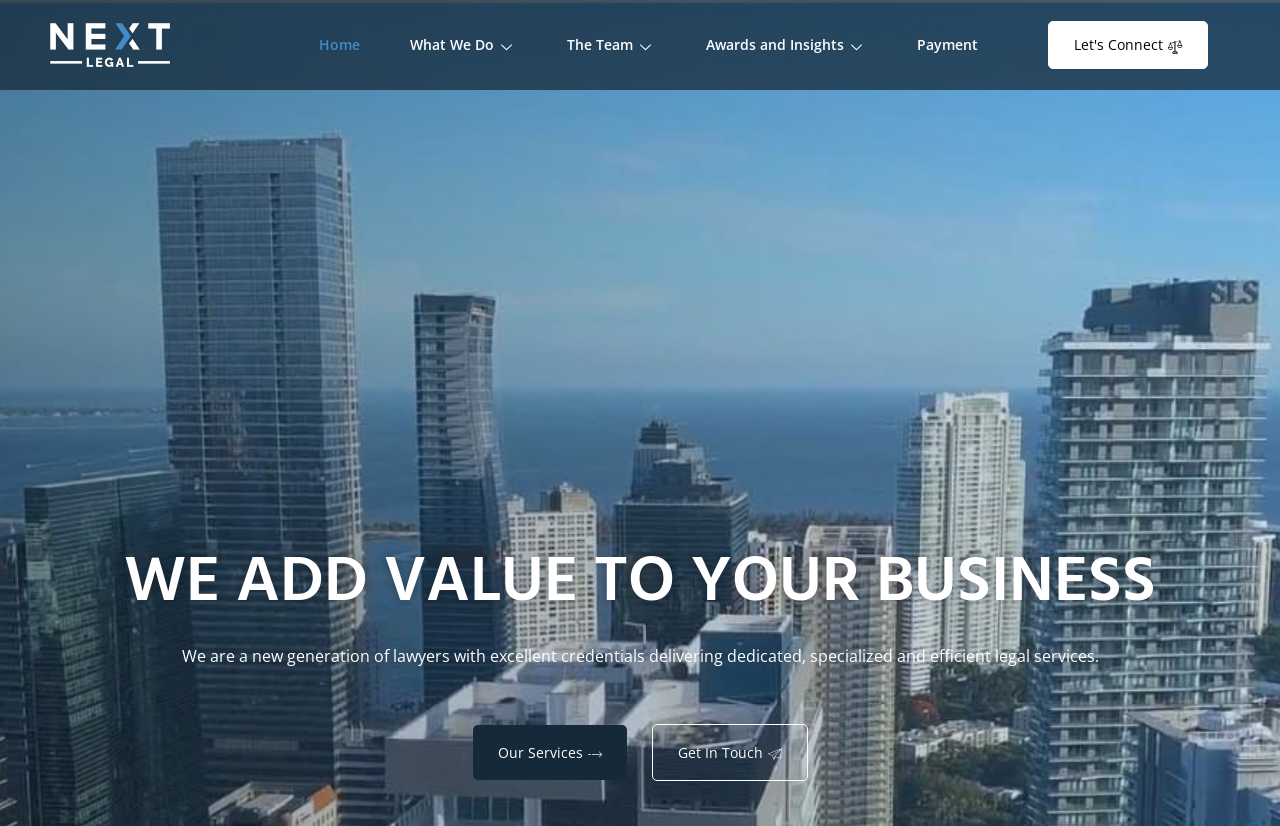Based on the element description Home, identify the bounding box coordinates for the UI element. The coordinates should be in the format (top-left x, top-left y, bottom-right x, bottom-right y) and within the 0 to 1 range.

[0.23, 0.012, 0.301, 0.097]